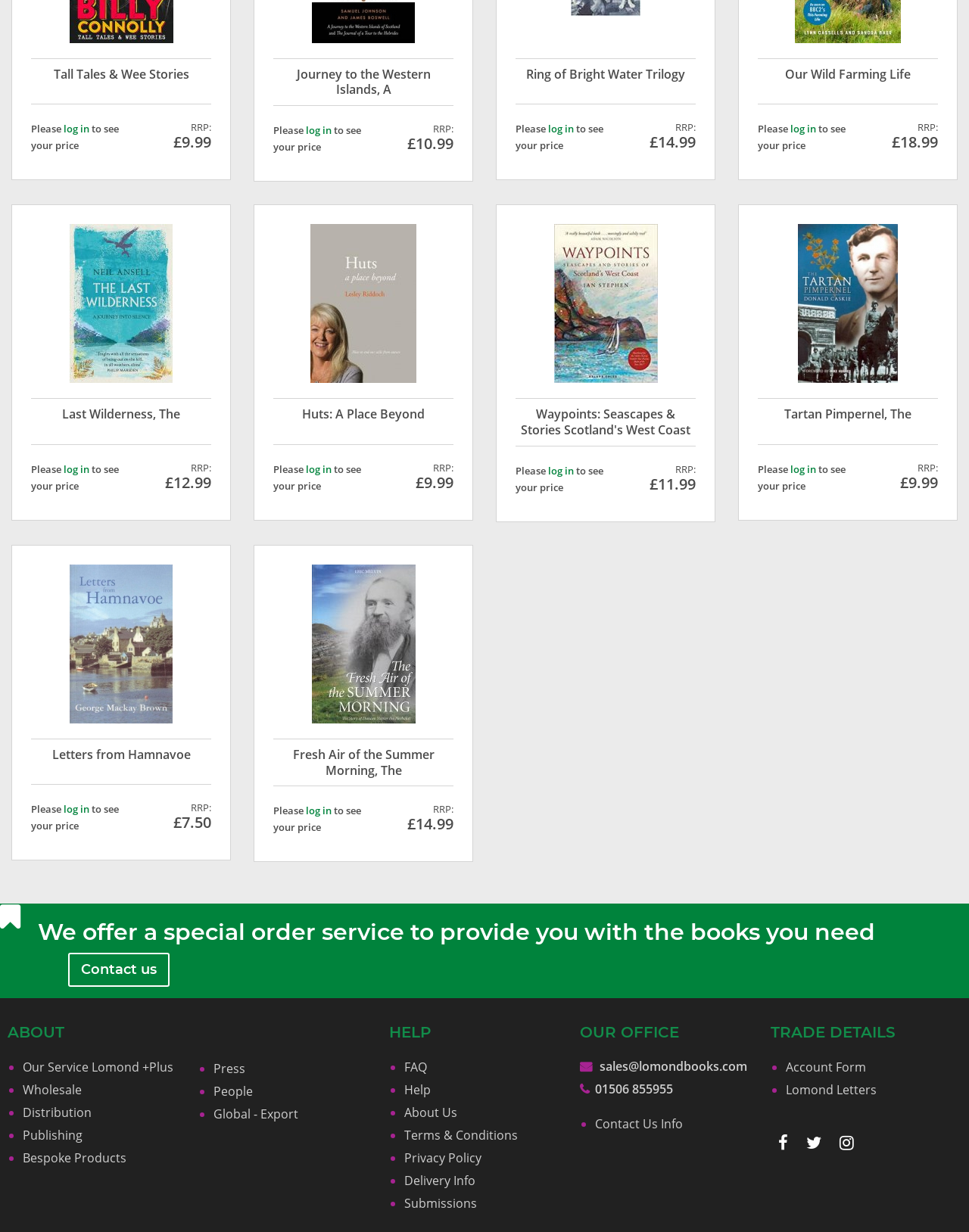What is the price of Tall Tales & Wee Stories?
Utilize the image to construct a detailed and well-explained answer.

I found the price of Tall Tales & Wee Stories by looking at the text next to the 'RRP:' label, which is £9.99.